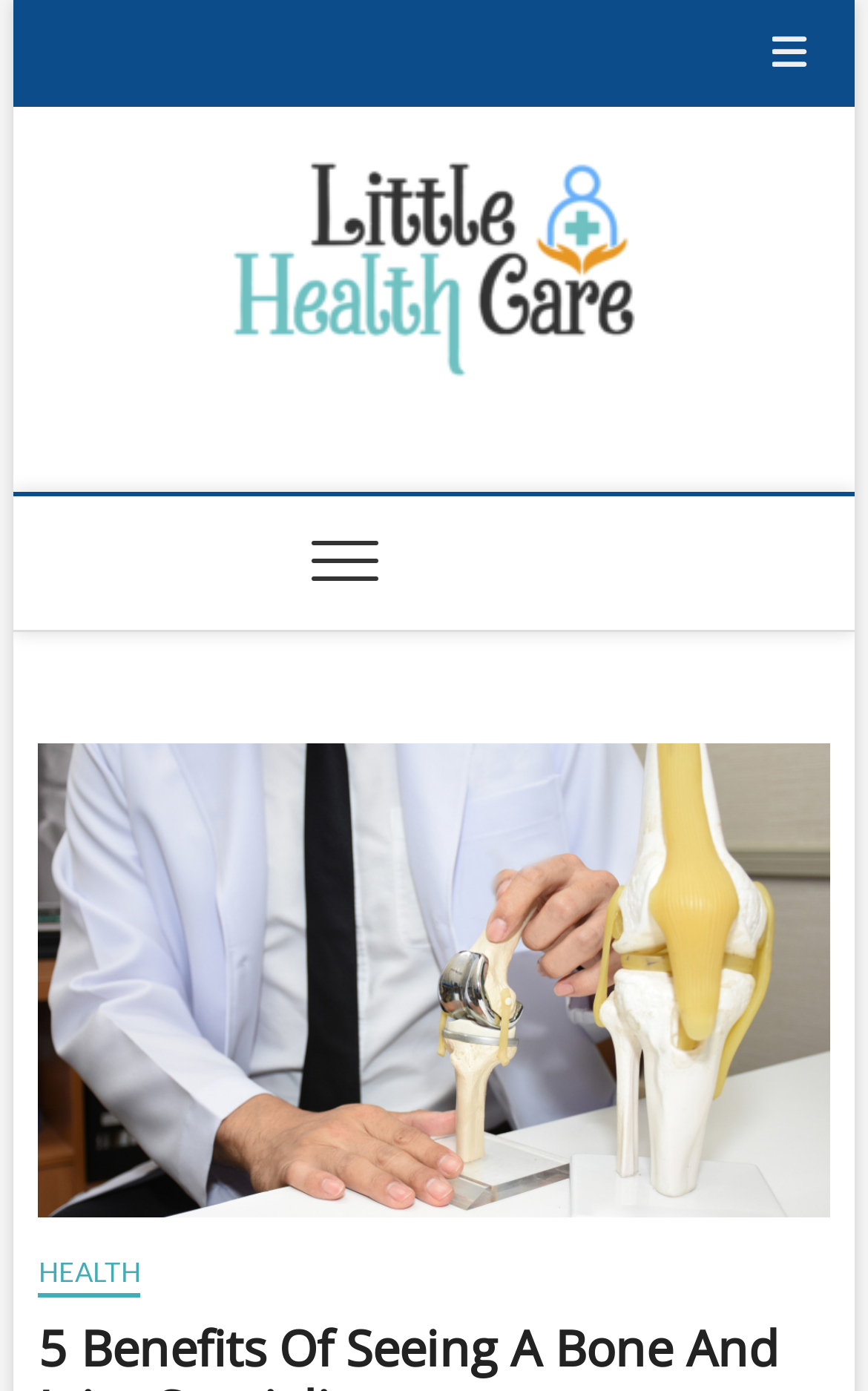What is the logo of Little Health Care?
Based on the screenshot, provide a one-word or short-phrase response.

Image